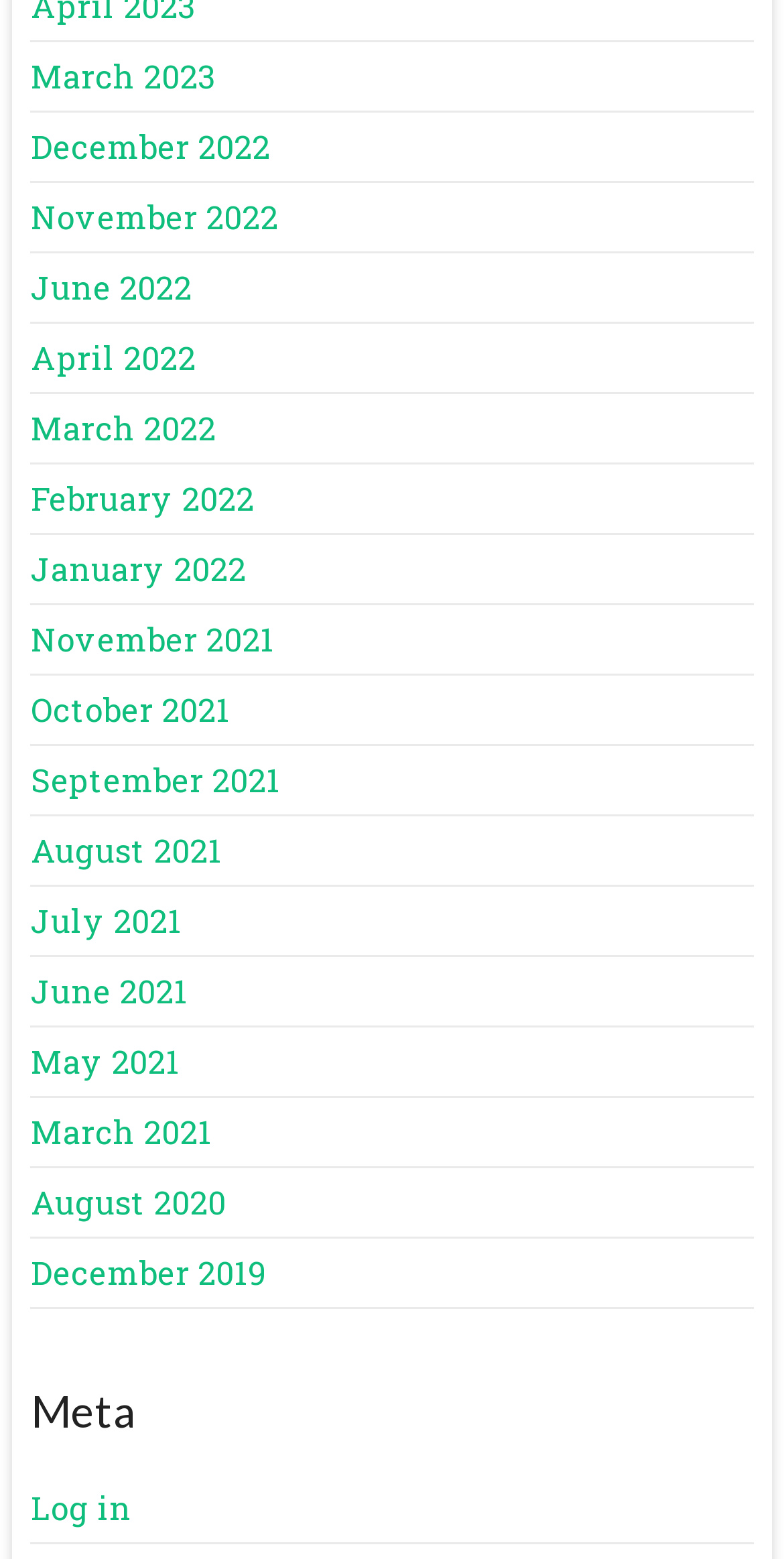Please identify the bounding box coordinates of the clickable region that I should interact with to perform the following instruction: "View March 2023". The coordinates should be expressed as four float numbers between 0 and 1, i.e., [left, top, right, bottom].

[0.039, 0.035, 0.275, 0.062]